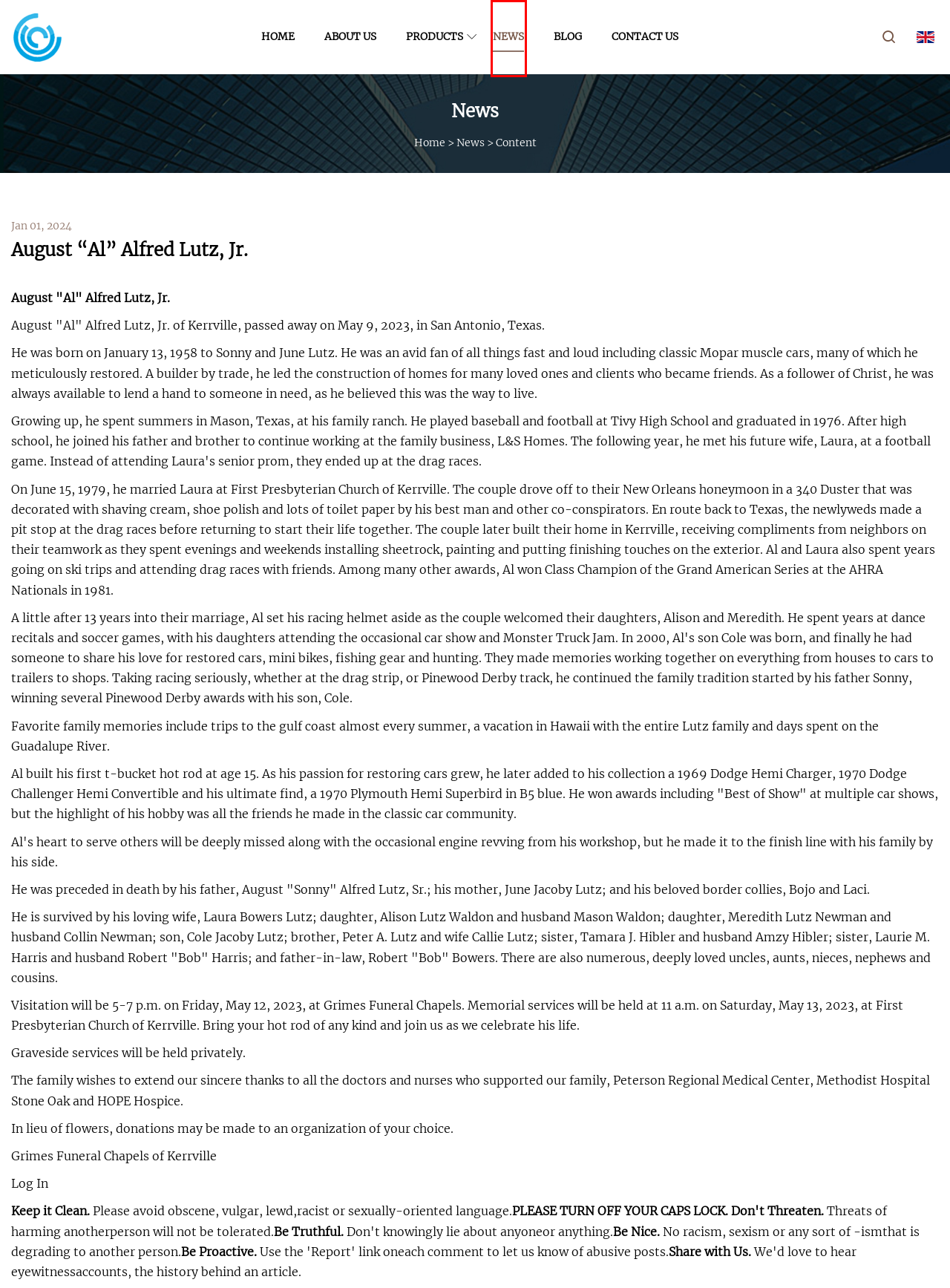You have a screenshot of a webpage with a red rectangle bounding box. Identify the best webpage description that corresponds to the new webpage after clicking the element within the red bounding box. Here are the candidates:
A. Blog | Changzhou PeakPoint Innovations Co.,Ltd
B. About us | Changzhou PeakPoint Innovations Co.,Ltd
C. China Liquid Powder Mixer Suppliers, Manufacturers, Factory - Custom Liquid Powder Mixer Price - JKE
D. Changzhou PeakPoint Innovations Co.,Ltd
E. Contact us | Changzhou PeakPoint Innovations Co.,Ltd
F. News | Changzhou PeakPoint Innovations Co.,Ltd
G. Products | Changzhou PeakPoint Innovations Co.,Ltd
H. Customized Machined Tungsten Alloy Manufacturers Suppliers - T&D

F